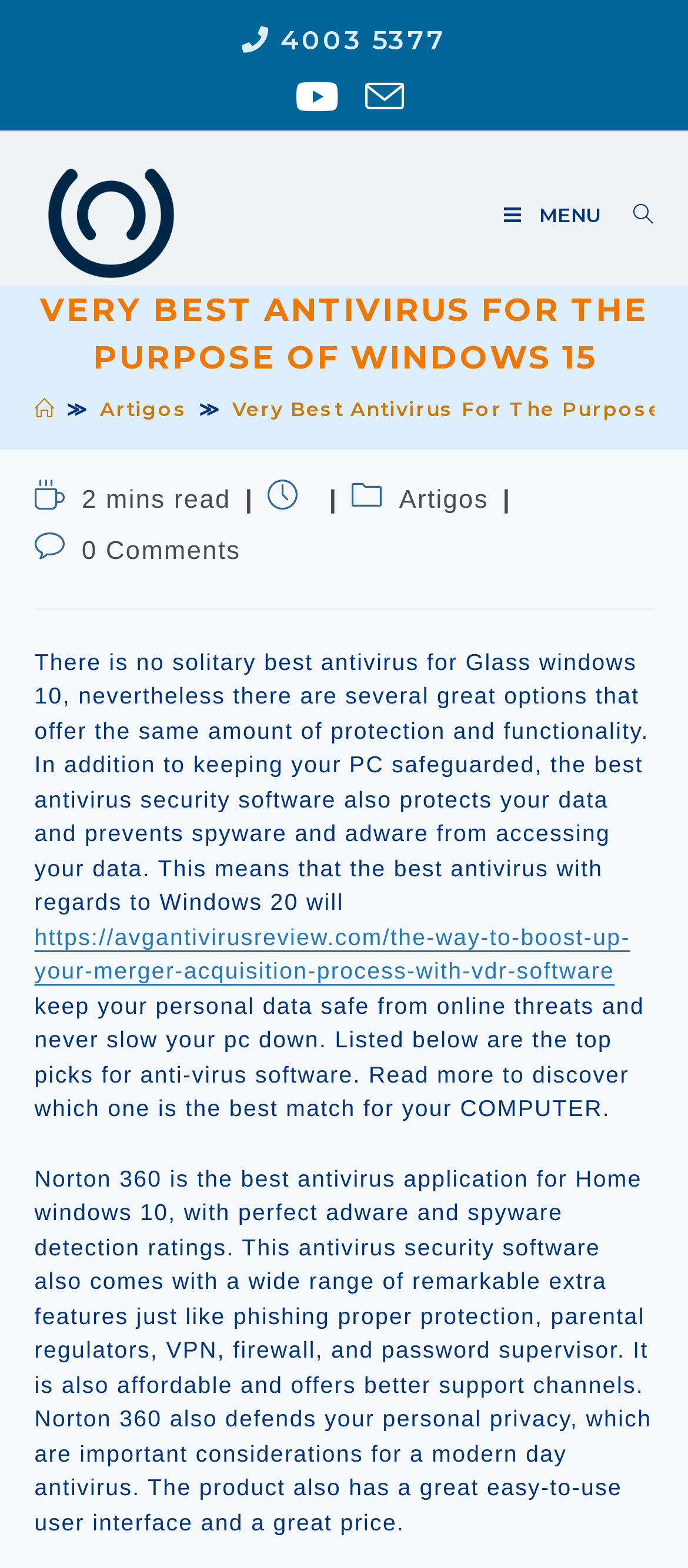Please find the bounding box coordinates of the element's region to be clicked to carry out this instruction: "Open the Mobile Menu".

[0.732, 0.129, 0.882, 0.144]